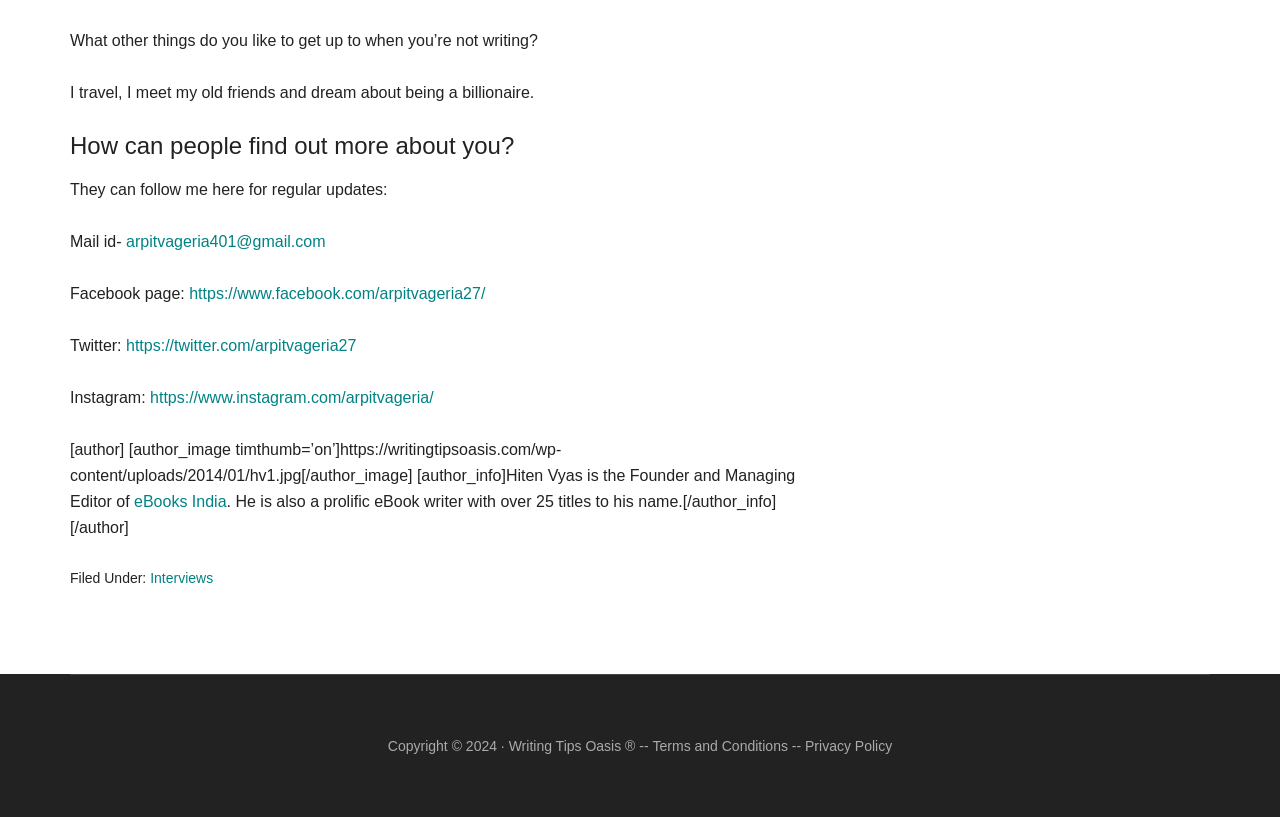Identify the bounding box coordinates for the element you need to click to achieve the following task: "Check the author's Twitter profile". Provide the bounding box coordinates as four float numbers between 0 and 1, in the form [left, top, right, bottom].

[0.098, 0.412, 0.278, 0.433]